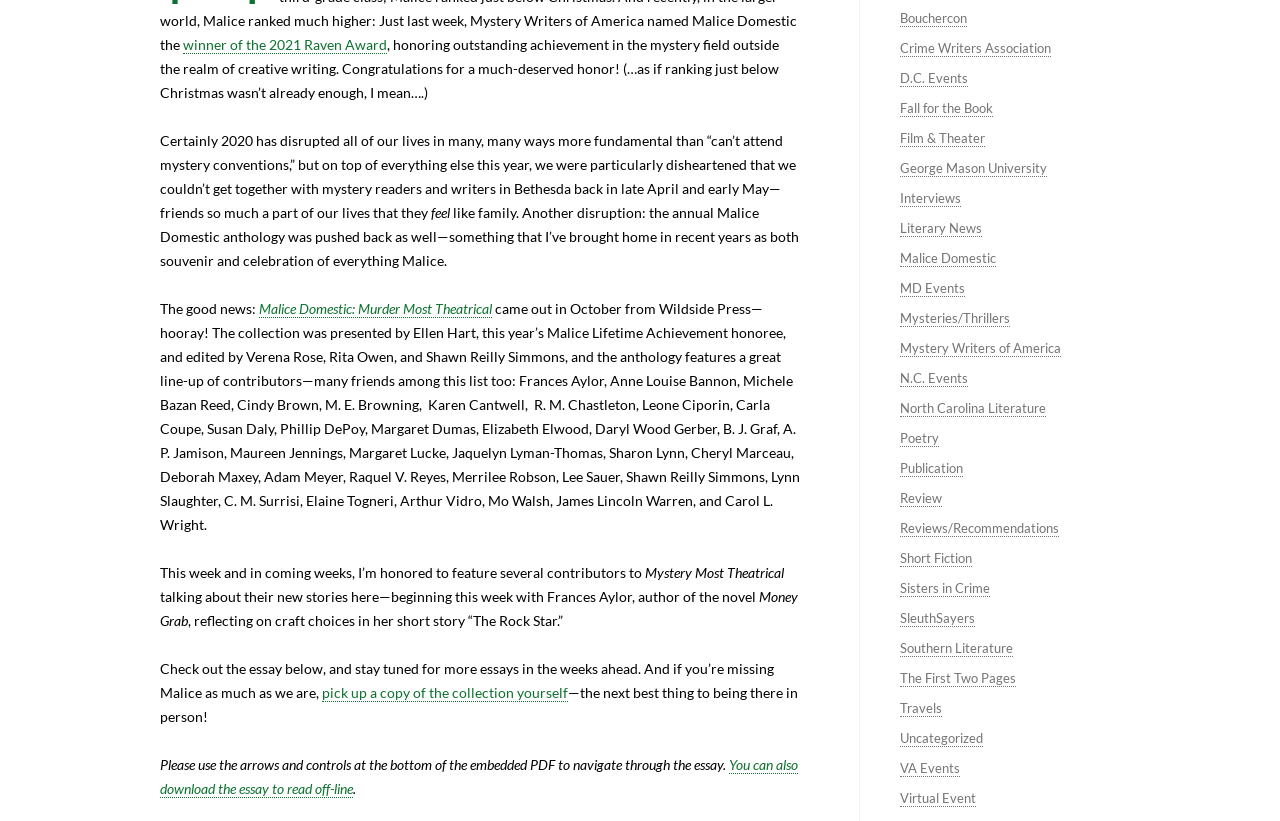Could you find the bounding box coordinates of the clickable area to complete this instruction: "Check out the collection Malice Domestic: Murder Most Theatrical"?

[0.202, 0.366, 0.384, 0.387]